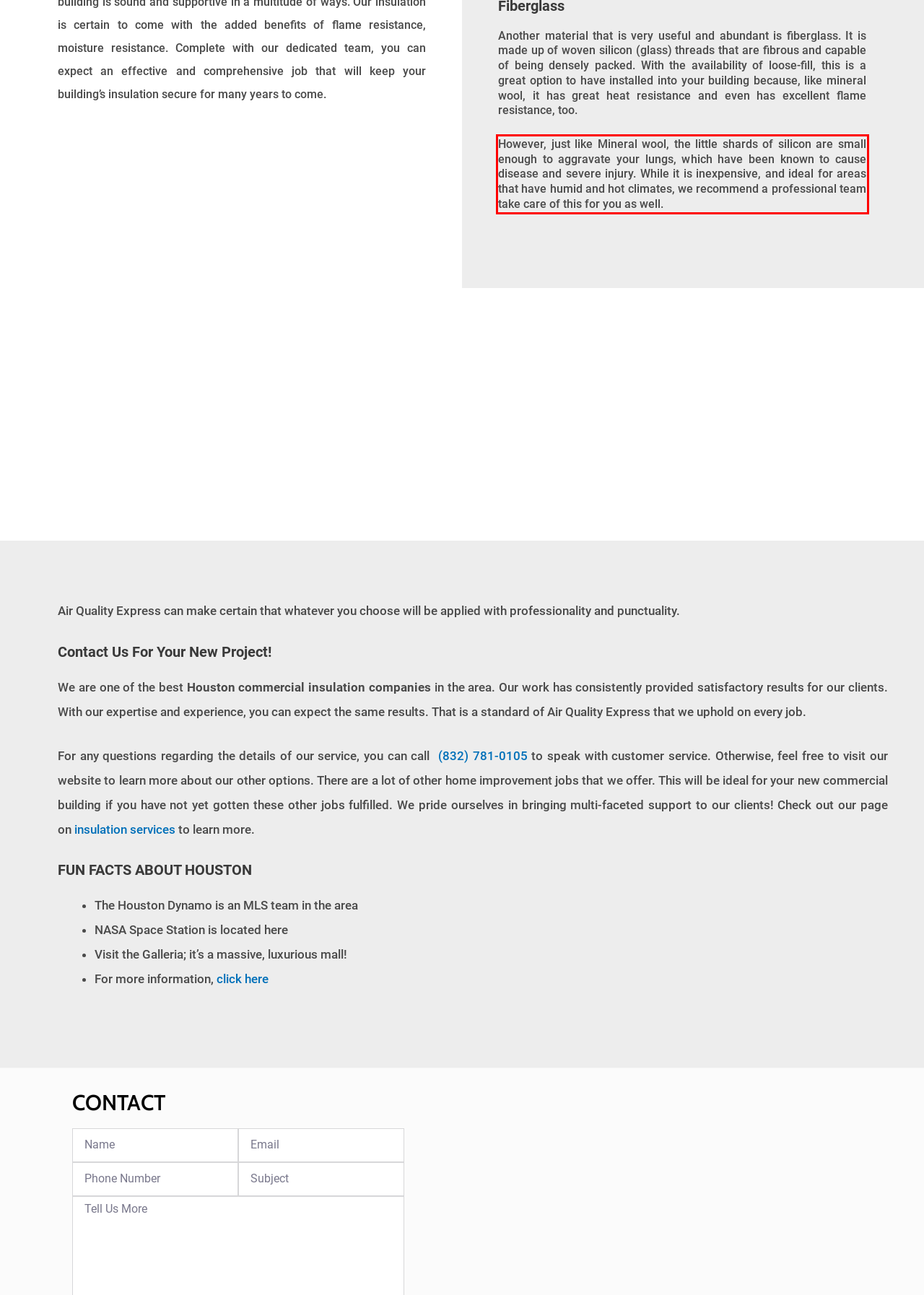With the given screenshot of a webpage, locate the red rectangle bounding box and extract the text content using OCR.

However, just like Mineral wool, the little shards of silicon are small enough to aggravate your lungs, which have been known to cause disease and severe injury. While it is inexpensive, and ideal for areas that have humid and hot climates, we recommend a professional team take care of this for you as well.